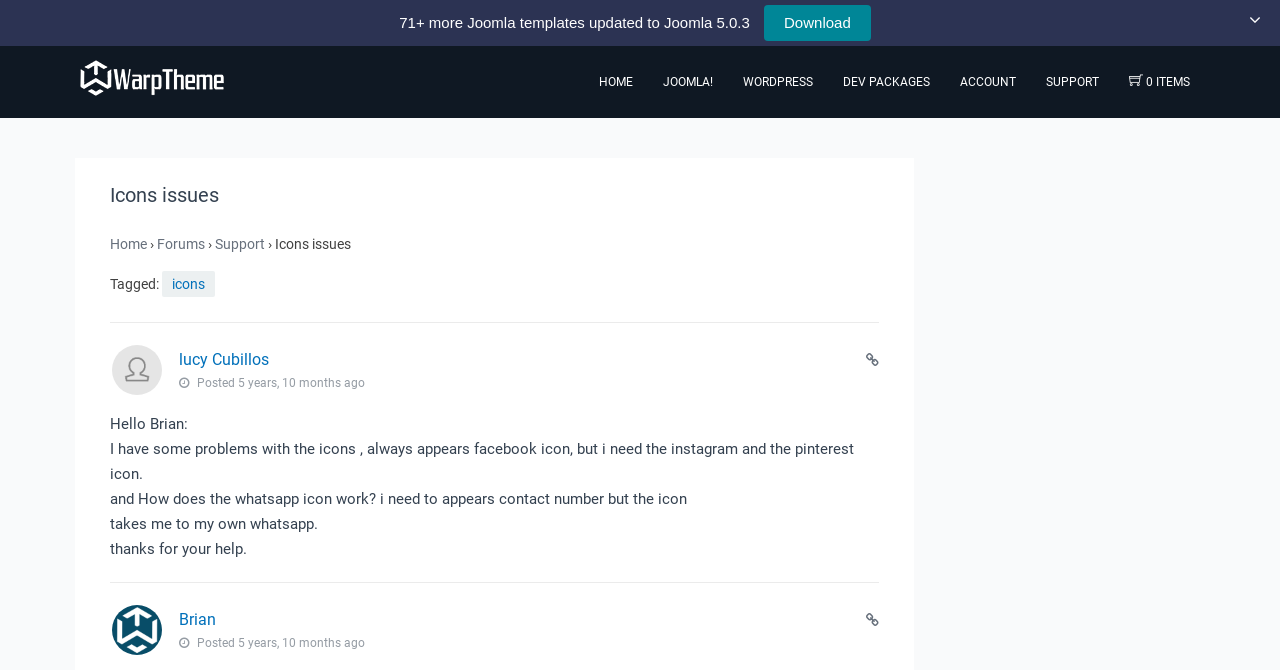What is the topic of the discussion?
From the details in the image, provide a complete and detailed answer to the question.

The topic of the discussion can be inferred from the heading 'Icons issues' and the text content of the webpage, which mentions problems with icons and how they appear.